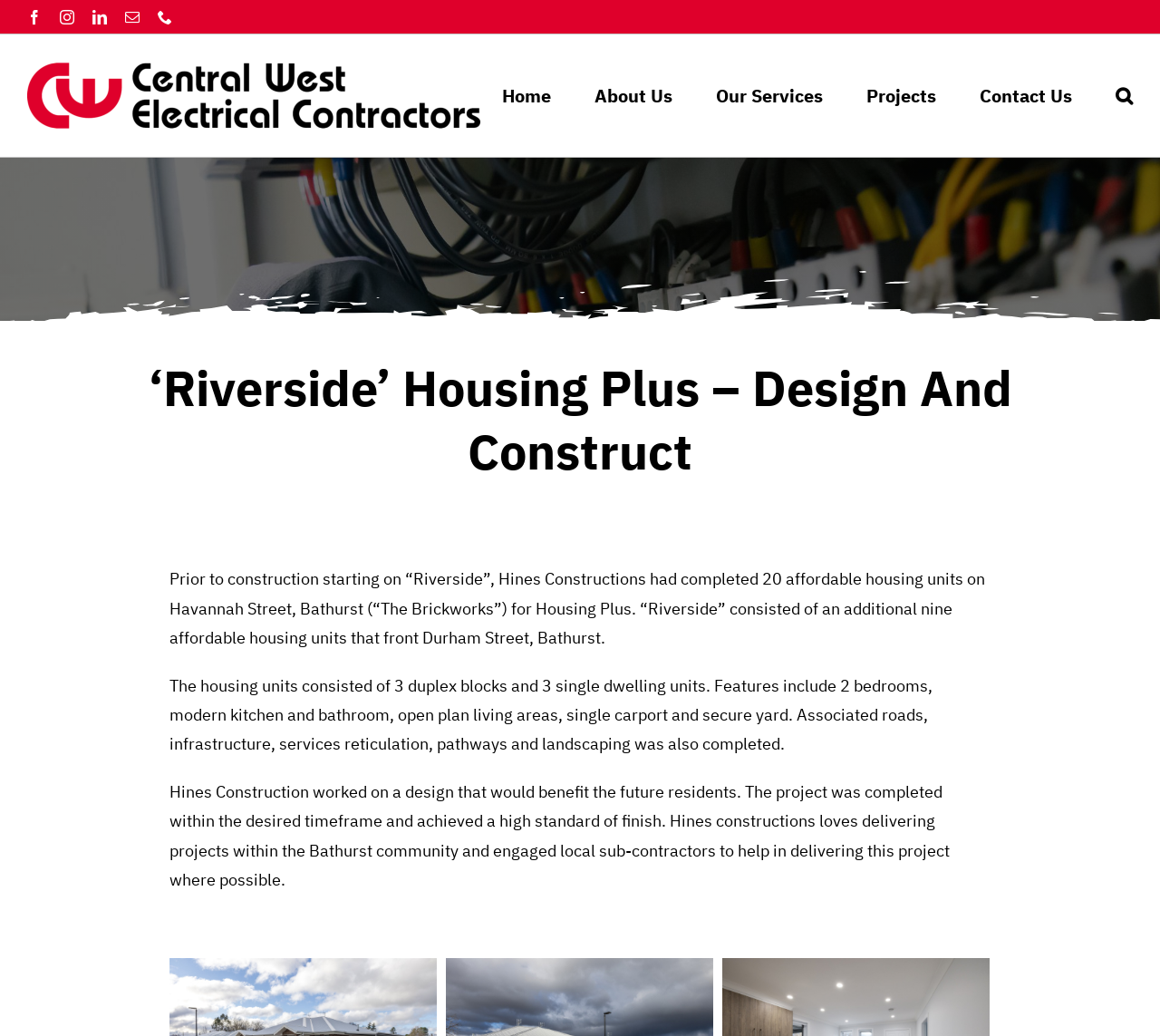Create a detailed narrative of the webpage’s visual and textual elements.

The webpage is about the "Riverside" housing project by Hines Constructions for Housing Plus. At the top left corner, there are social media links to Facebook, Instagram, LinkedIn, and Email, as well as a phone number. Next to these links is the Central West Electrical Contractors logo, which is an image.

Below the logo, there is a main navigation menu with links to Home, About Us, Our Services, Projects, and Contact Us. The Our Services link has a dropdown menu. On the right side of the navigation menu, there is a Search button.

The main content of the webpage is divided into sections. The first section has a heading that reads "‘Riverside’ Housing Plus – Design And Construct". Below the heading, there is a paragraph of text that describes the project, including the number of housing units and their features. The text also mentions the associated infrastructure and services that were completed.

The next section has two more paragraphs of text that provide additional details about the project, including the design and construction process, and the involvement of local sub-contractors. At the bottom of the page, there are three links to "Hines – 23 Durham", which are likely related to the project location.